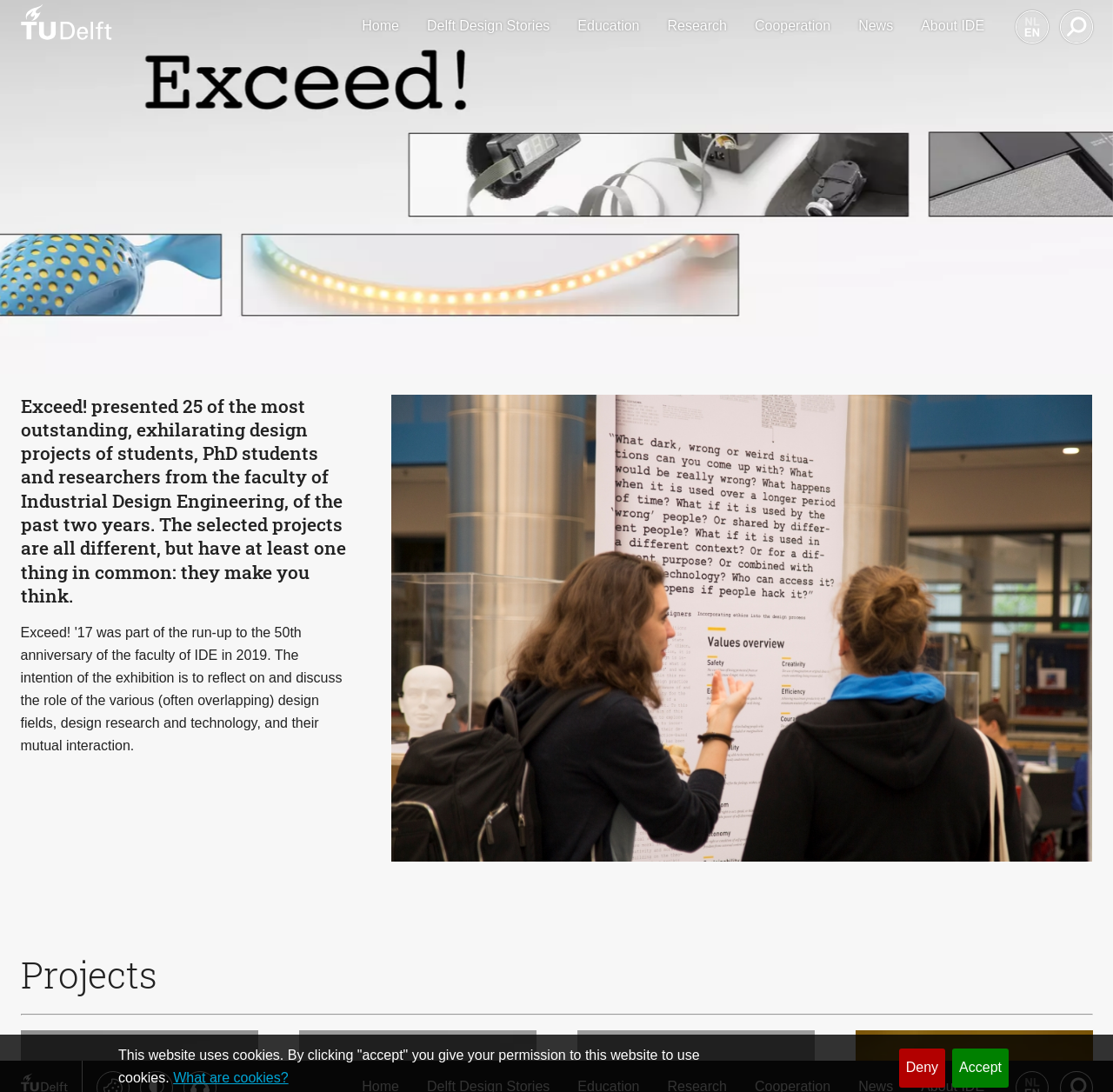Identify the bounding box for the described UI element. Provide the coordinates in (top-left x, top-left y, bottom-right x, bottom-right y) format with values ranging from 0 to 1: News

[0.771, 0.0, 0.802, 0.048]